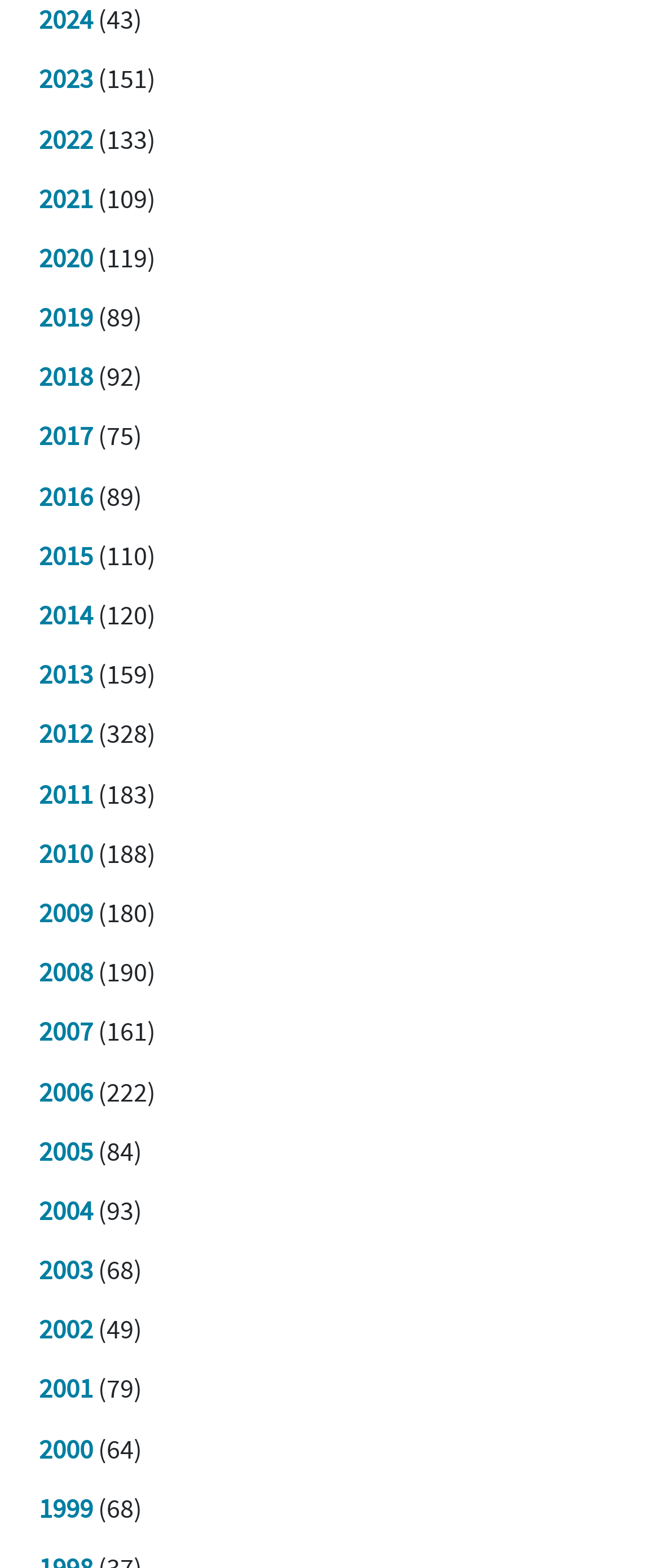Respond with a single word or short phrase to the following question: 
How many years are listed on the webpage?

25